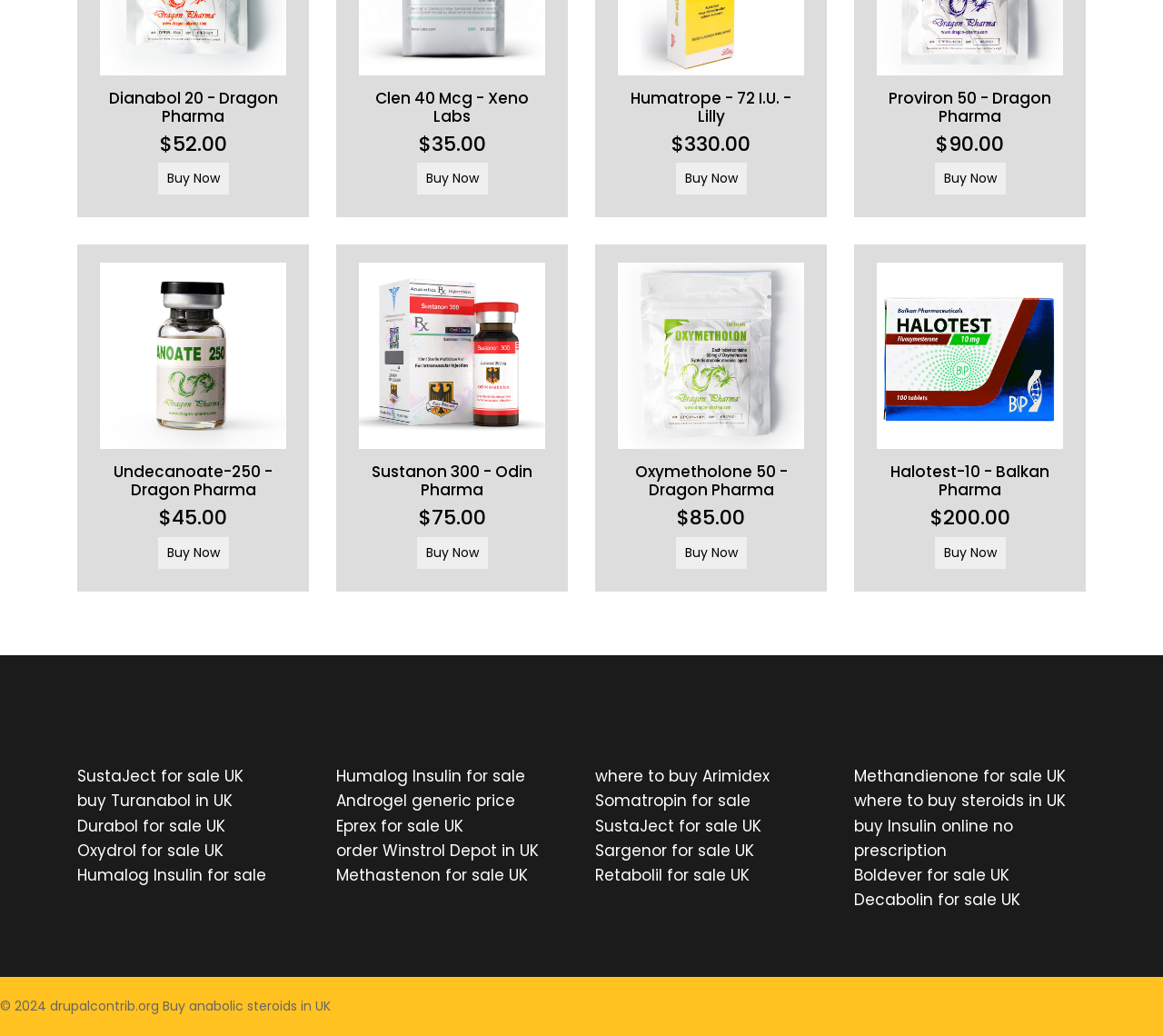Provide the bounding box coordinates for the area that should be clicked to complete the instruction: "Explore Undecanoate-250".

[0.086, 0.434, 0.246, 0.491]